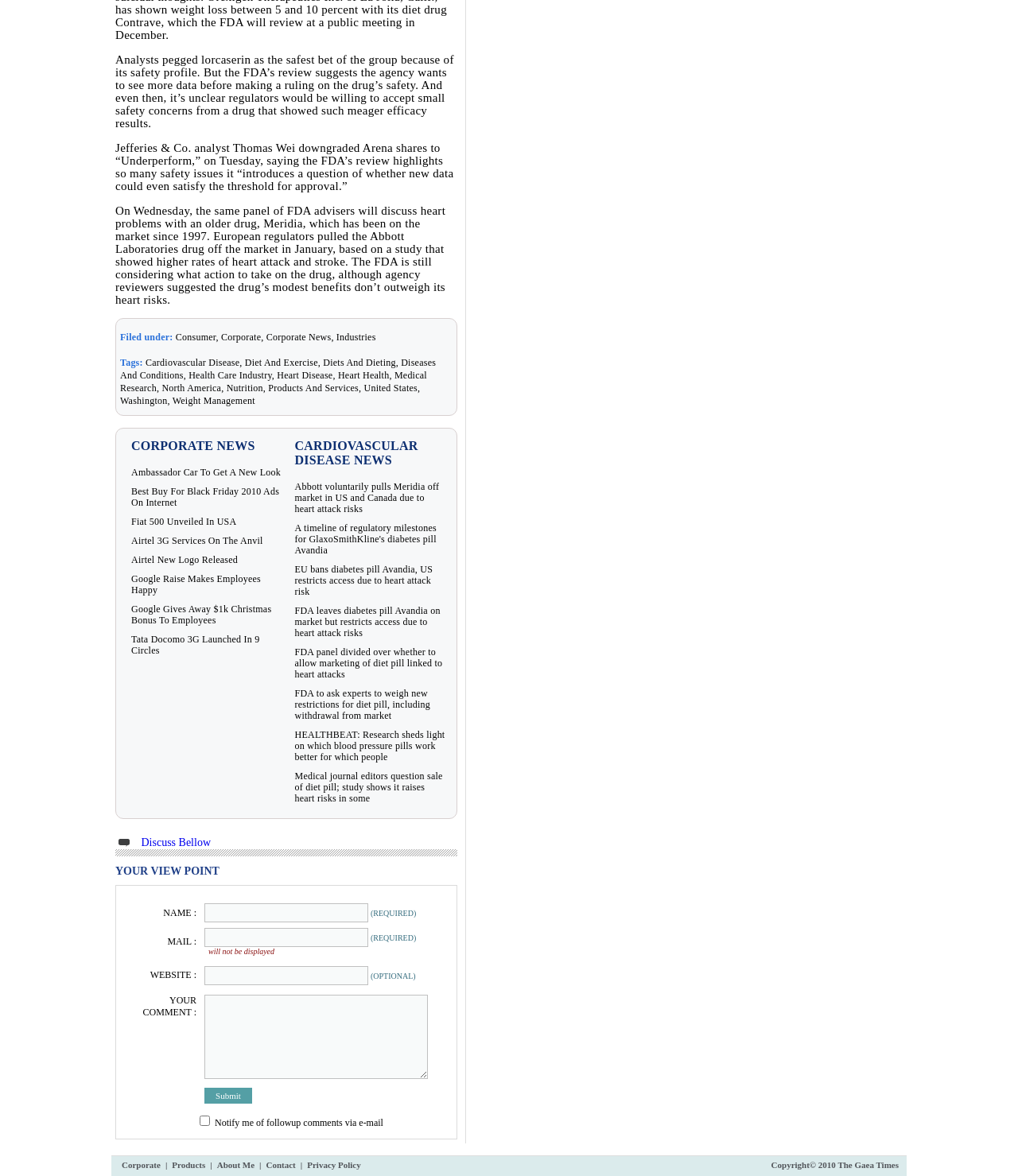Answer with a single word or phrase: 
What is the name of the drug mentioned in the article?

Lorcaserin